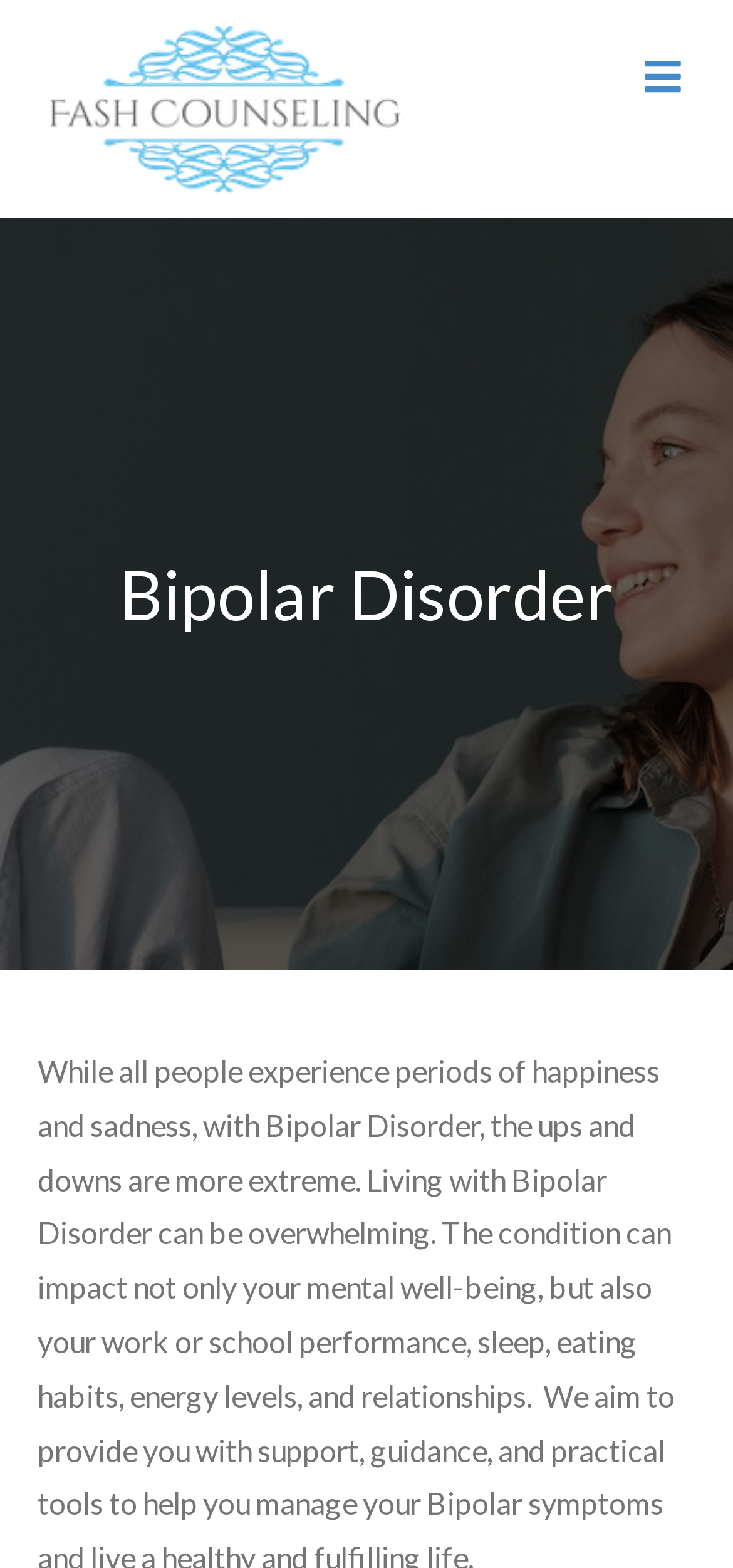Given the description of the UI element: "alt="Fash Counseling"", predict the bounding box coordinates in the form of [left, top, right, bottom], with each value being a float between 0 and 1.

[0.051, 0.056, 0.564, 0.077]